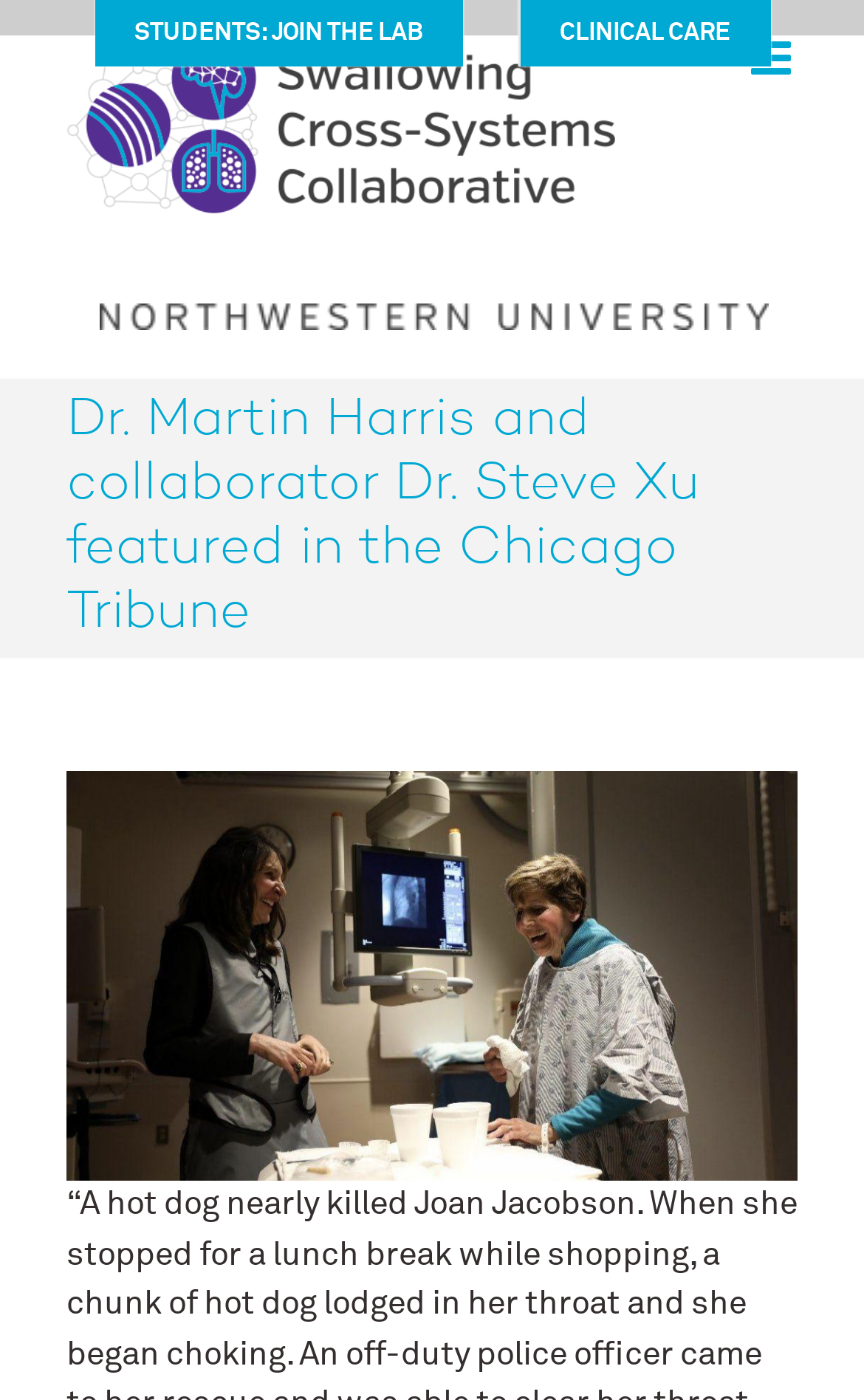Respond with a single word or phrase to the following question: Is the logo image a link?

Yes